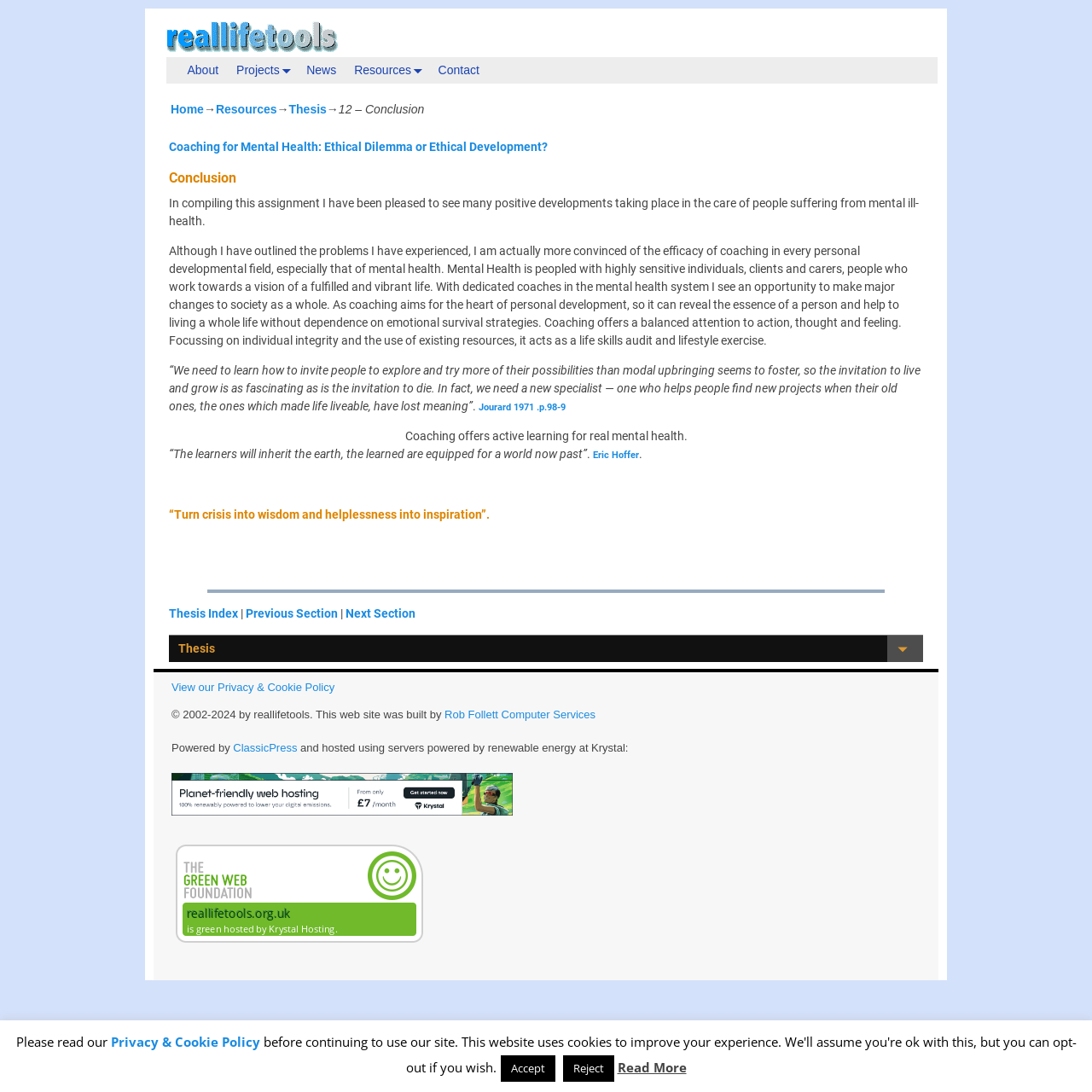Find the bounding box coordinates of the clickable region needed to perform the following instruction: "visit the Resources page". The coordinates should be provided as four float numbers between 0 and 1, i.e., [left, top, right, bottom].

[0.198, 0.094, 0.254, 0.106]